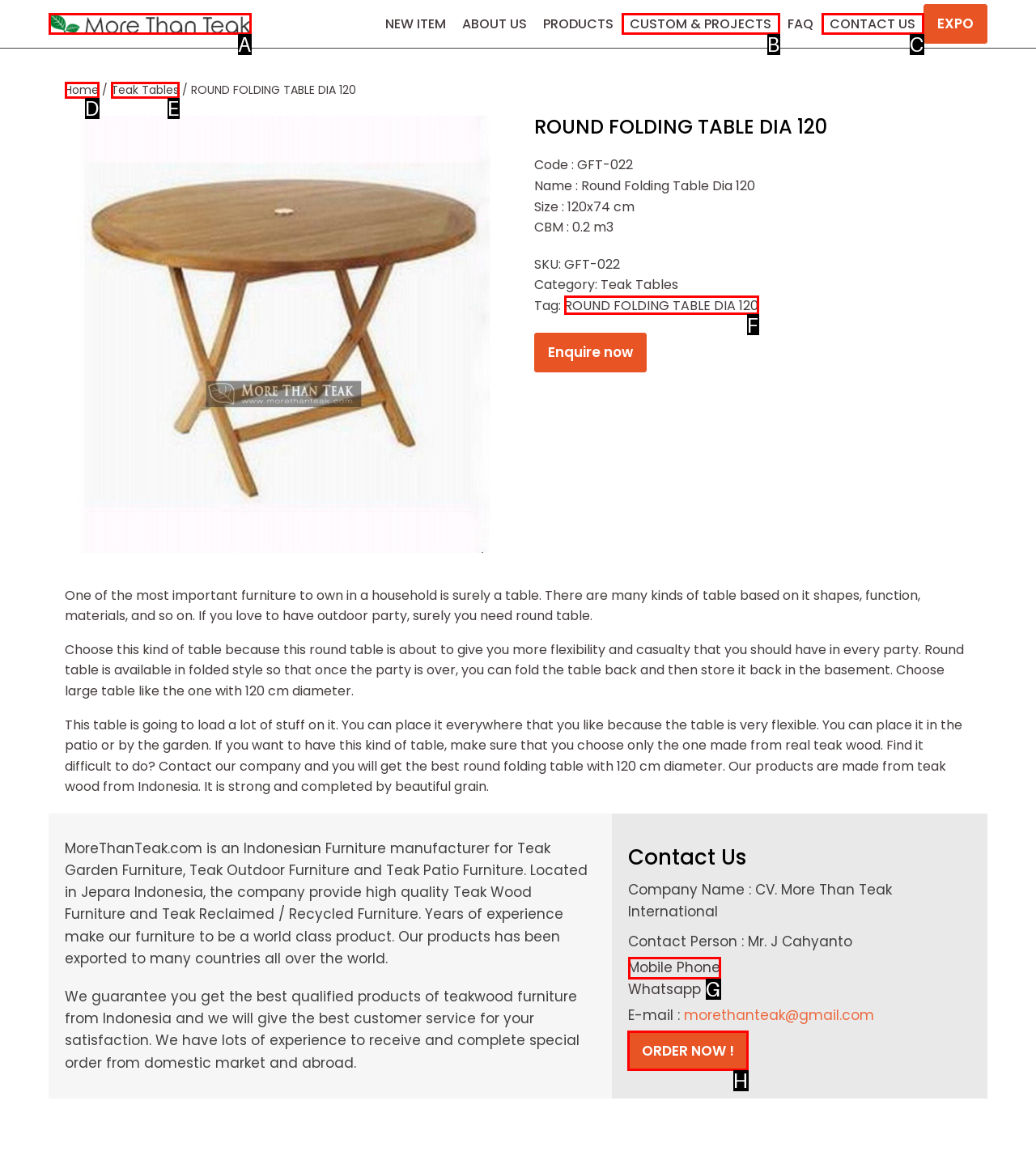To achieve the task: Order now, which HTML element do you need to click?
Respond with the letter of the correct option from the given choices.

H